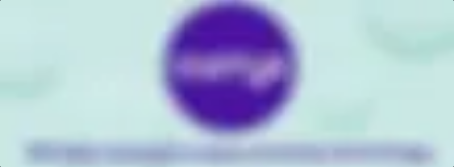What is the color of the brand name 'currys'?
Kindly offer a comprehensive and detailed response to the question.

The caption describes the brand name 'currys' as being in a 'lighter color, likely white or pastel', suggesting that the color of the brand name is either white or pastel.